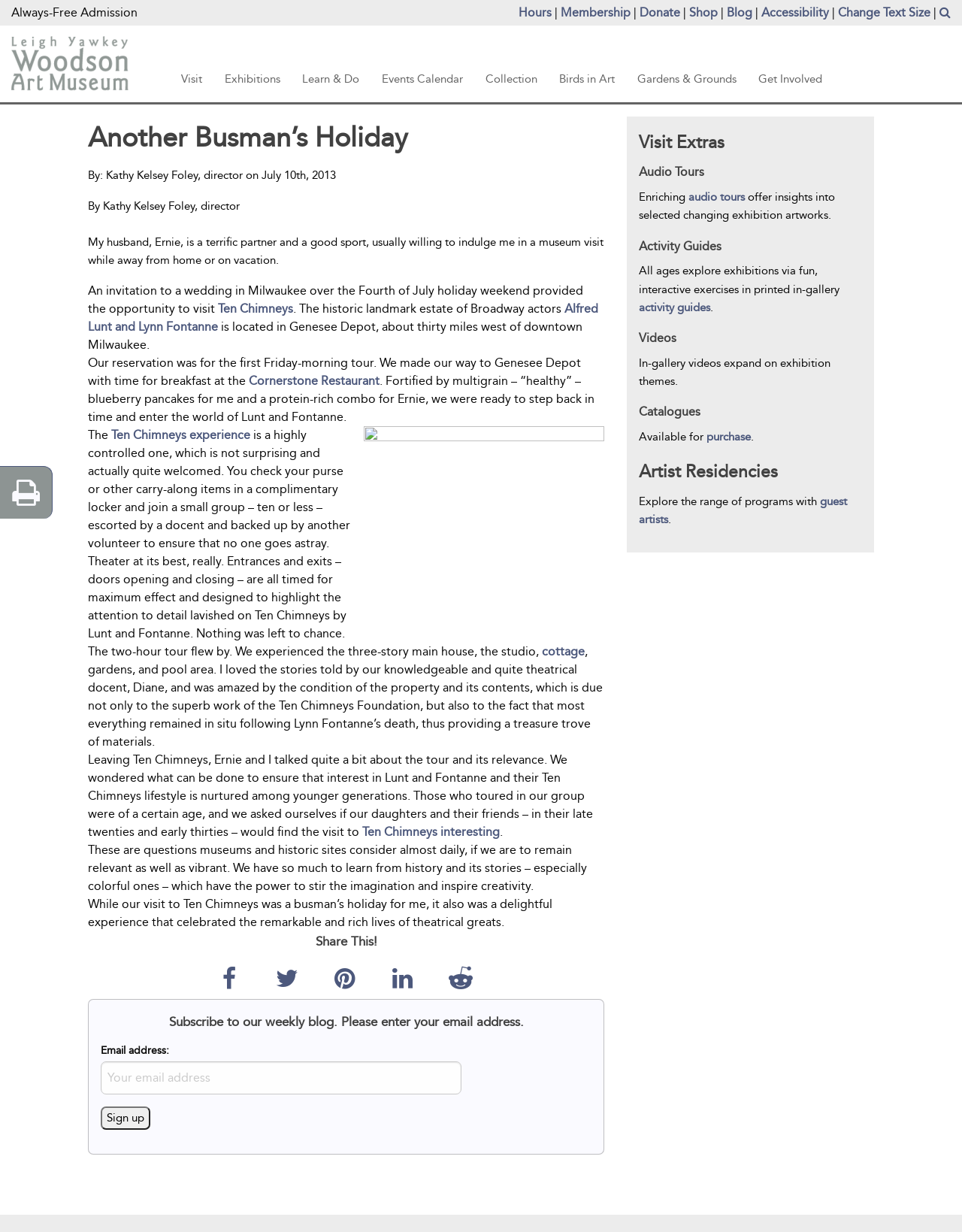What is the purpose of the 'Subscribe to our weekly blog' section?
Please provide a comprehensive and detailed answer to the question.

The purpose of the 'Subscribe to our weekly blog' section is to allow users to enter their email address to receive the weekly blog updates, as indicated by the text 'Please enter your email address'.